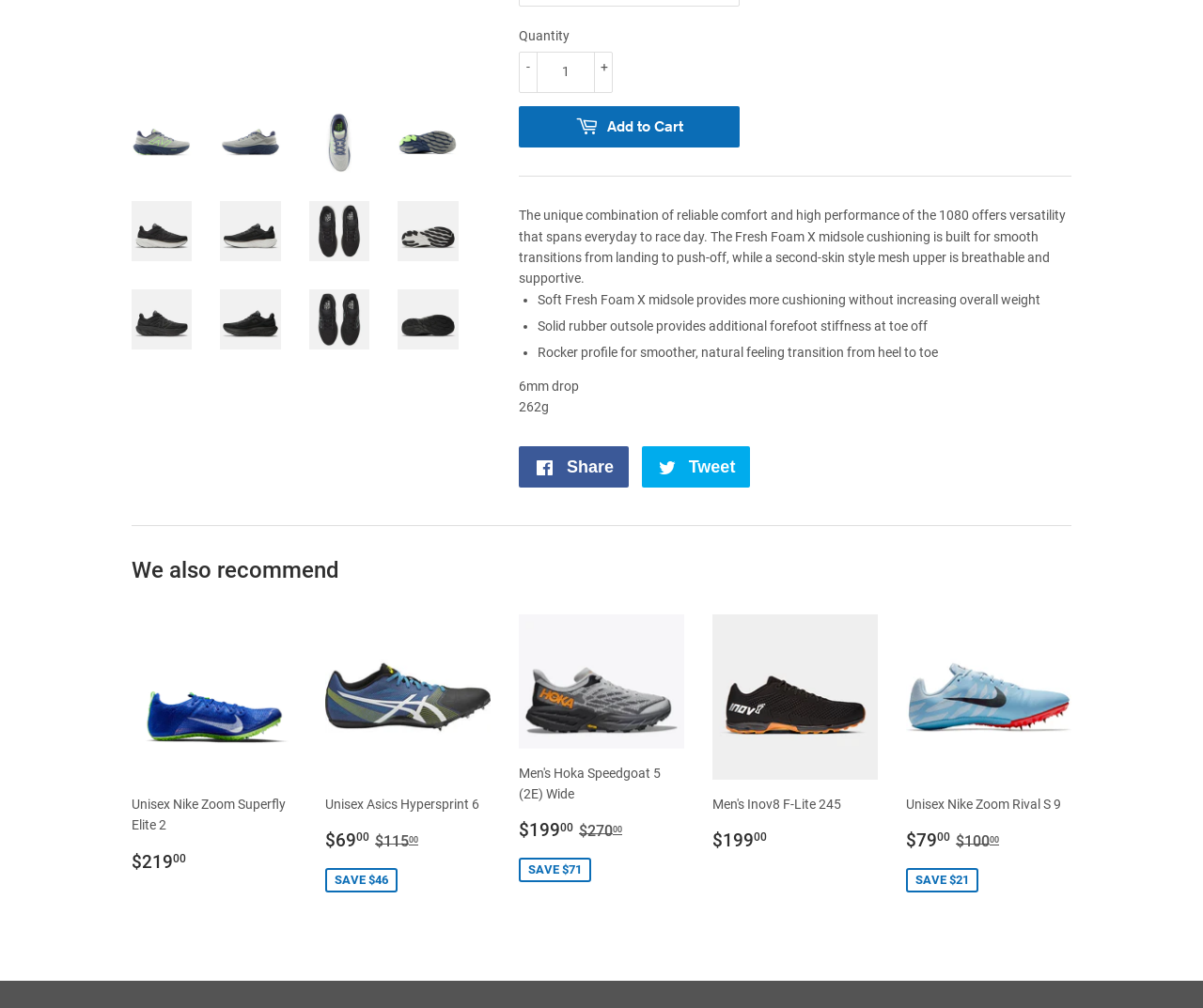From the screenshot, find the bounding box of the UI element matching this description: "Monita Sharma". Supply the bounding box coordinates in the form [left, top, right, bottom], each a float between 0 and 1.

None